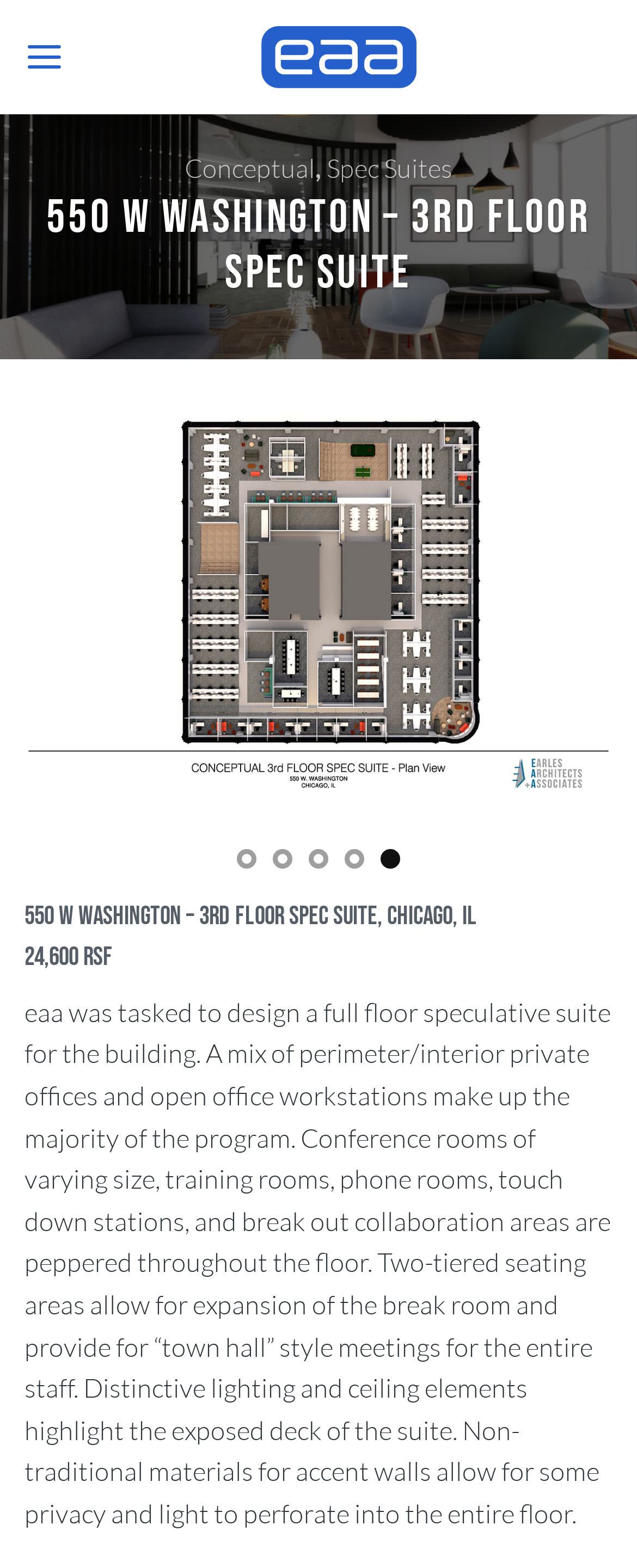Using the provided element description "parent_node: Desert Knowledge CRC", determine the bounding box coordinates of the UI element.

None